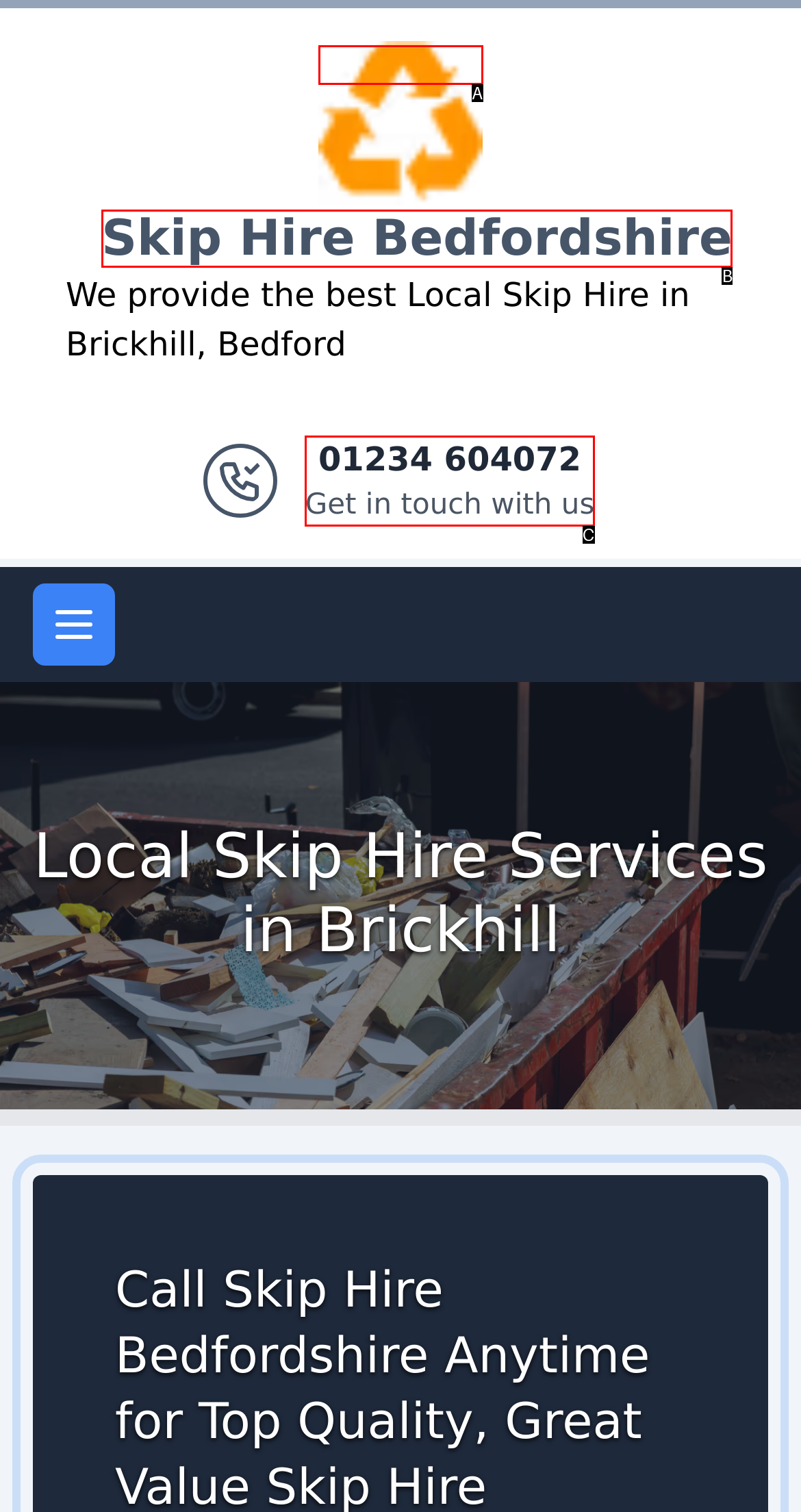Find the HTML element that matches the description provided: Logo
Answer using the corresponding option letter.

A